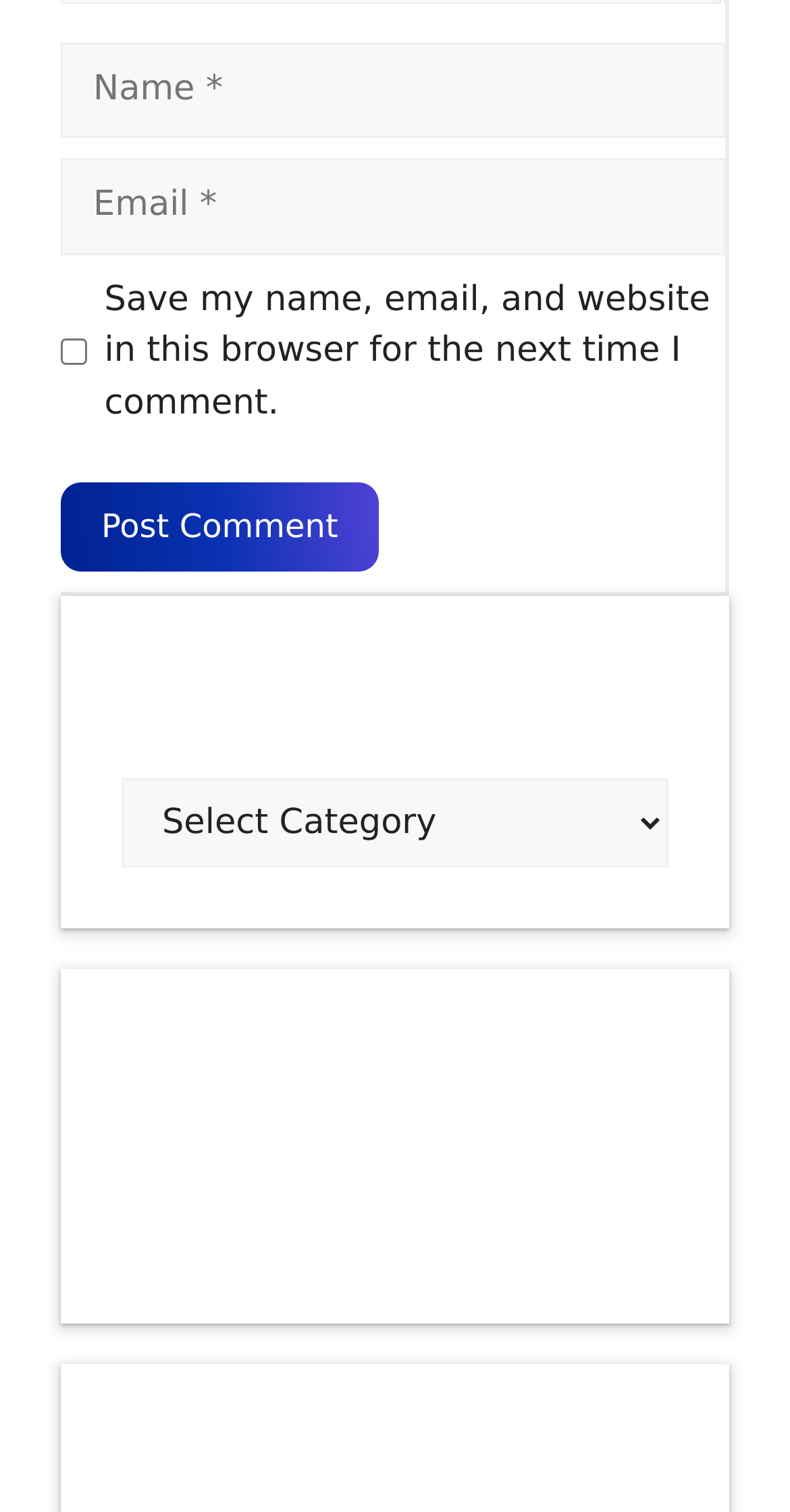Answer the question below in one word or phrase:
How many social media platforms are listed?

7